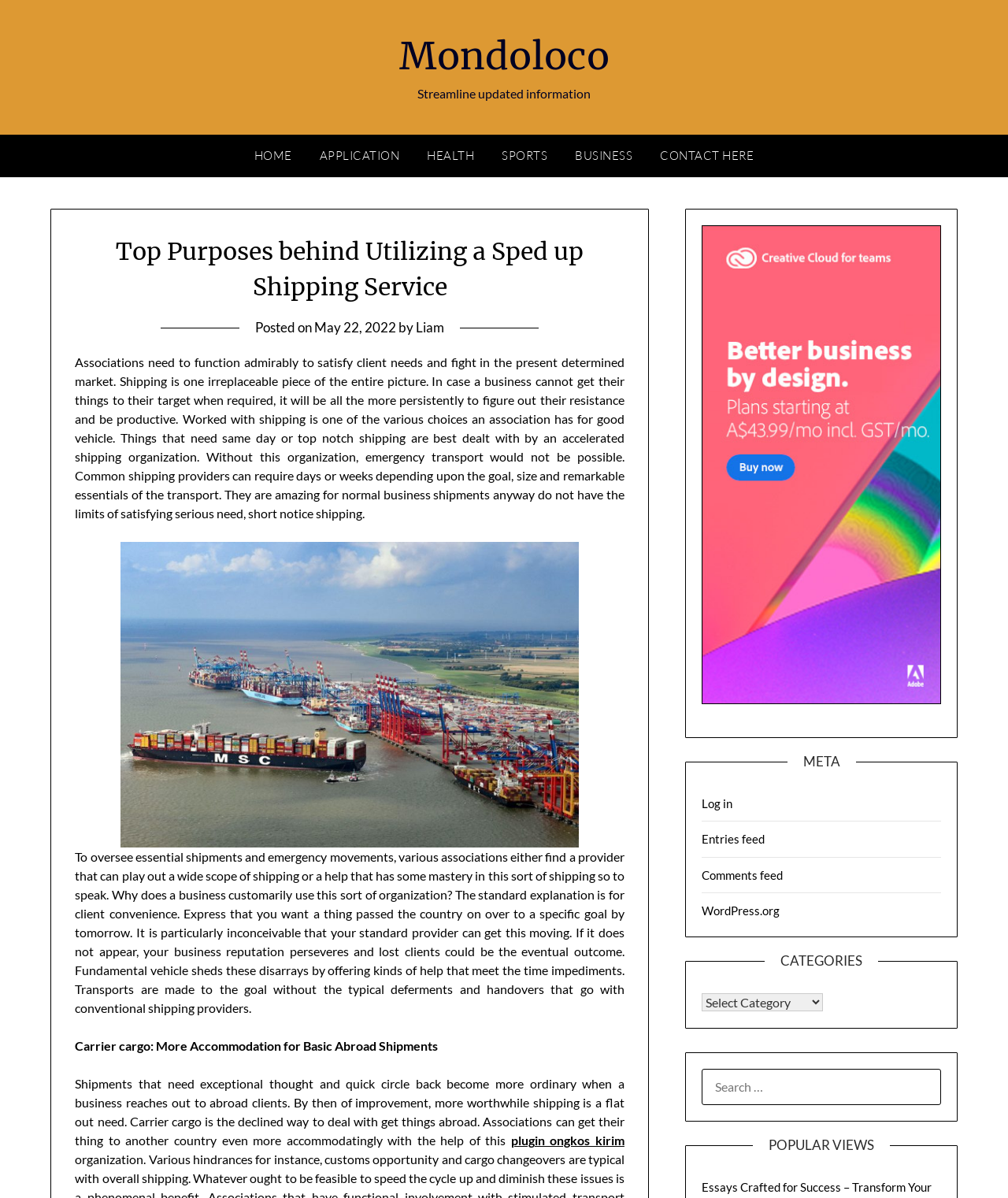Determine the bounding box coordinates for the clickable element to execute this instruction: "Click on HOME". Provide the coordinates as four float numbers between 0 and 1, i.e., [left, top, right, bottom].

[0.24, 0.112, 0.302, 0.148]